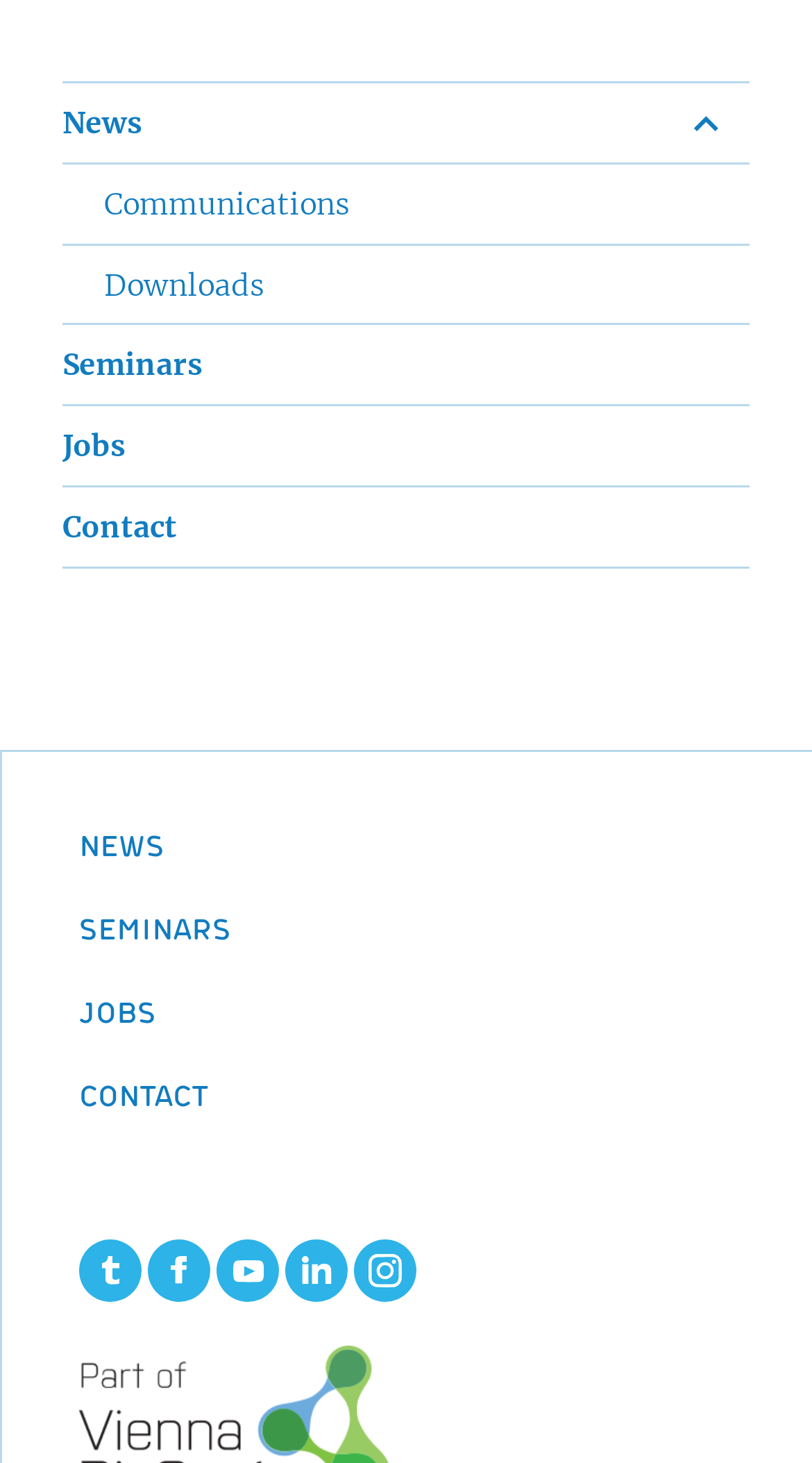What is the purpose of the 'CONTACT' link?
Give a detailed and exhaustive answer to the question.

The 'CONTACT' link is likely provided to allow users to get in touch with the organization, whether it's to ask questions, provide feedback, or inquire about services. This link is a common feature on many websites and serves as a point of contact between the organization and its users.